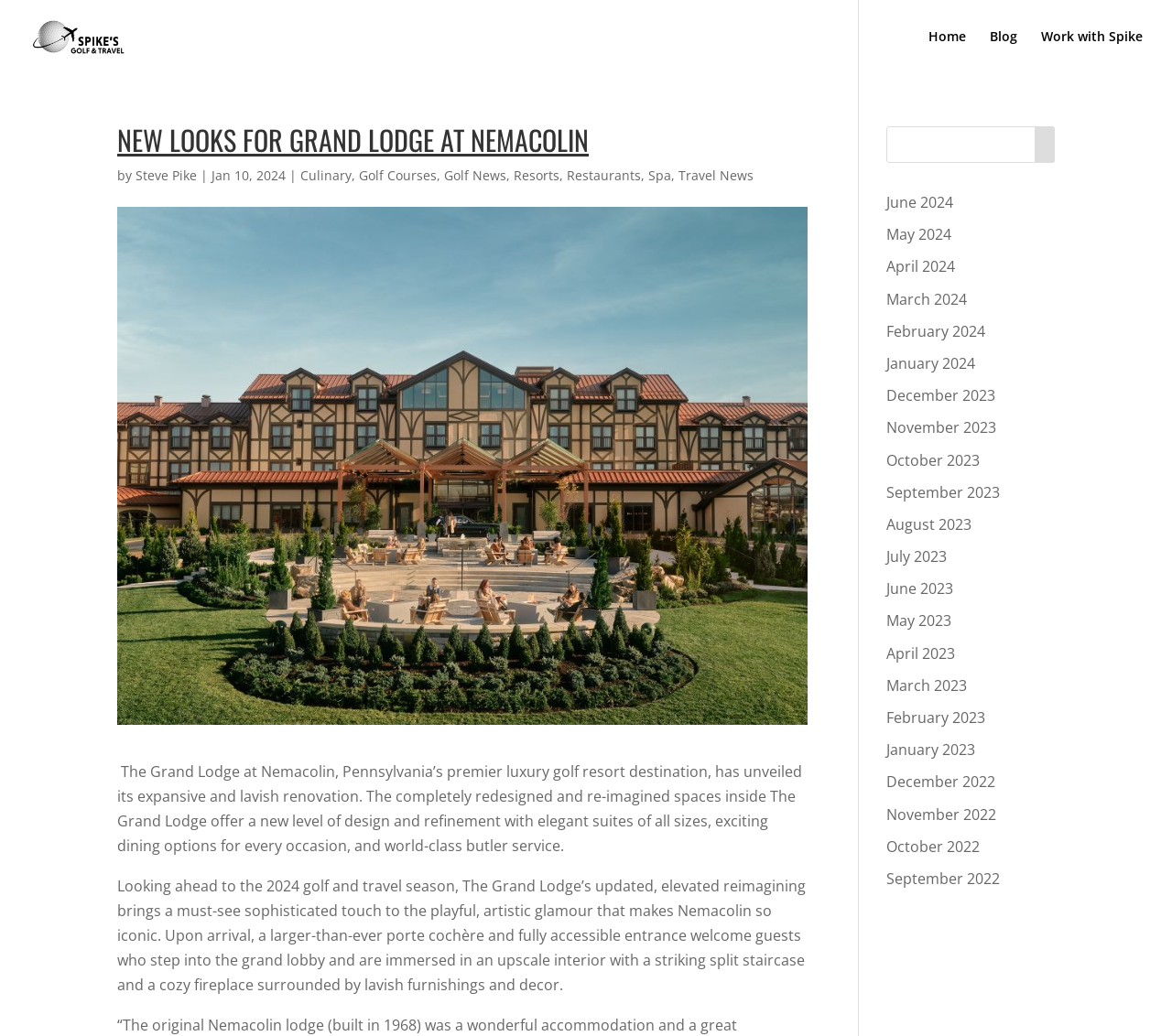Can you provide the bounding box coordinates for the element that should be clicked to implement the instruction: "Go to the 'Travel News' section"?

[0.579, 0.161, 0.643, 0.178]